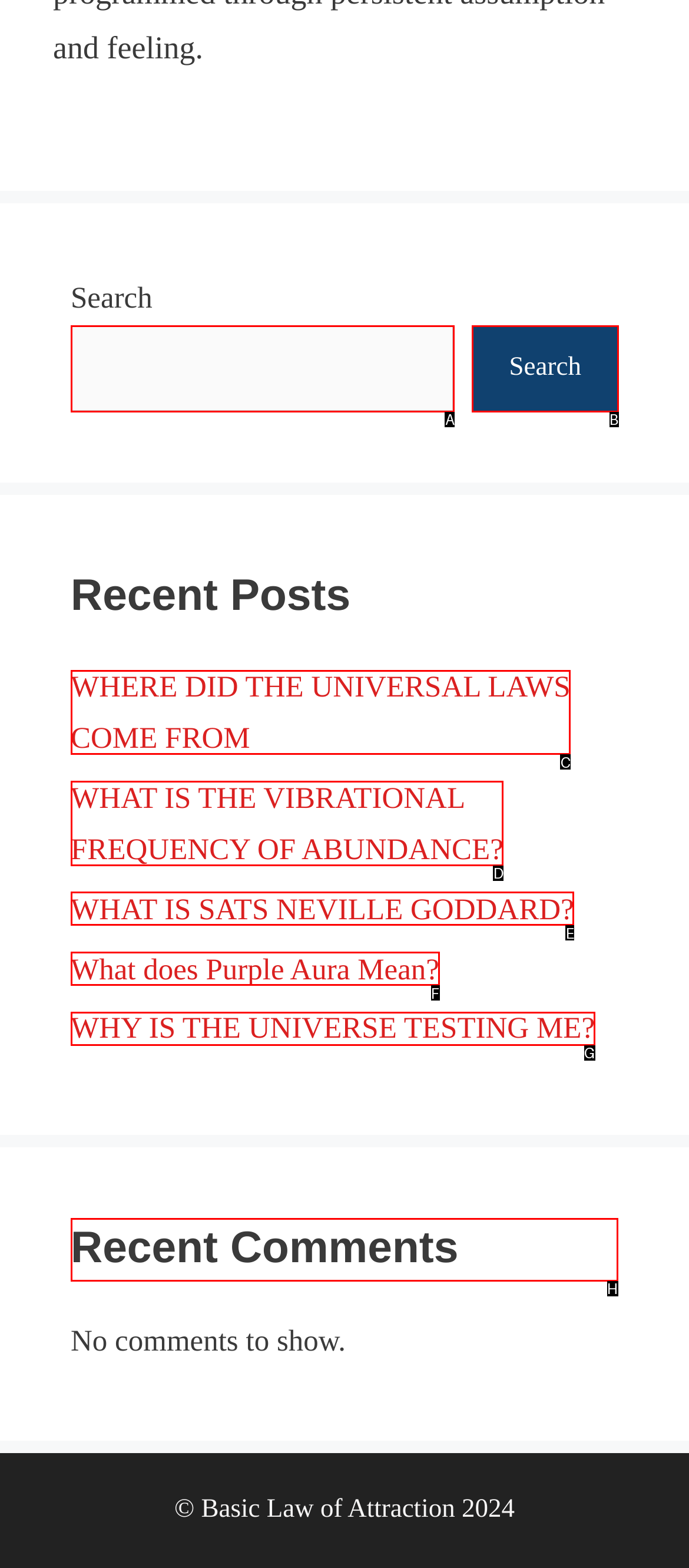Determine the letter of the element I should select to fulfill the following instruction: Check 'Recent Comments'. Just provide the letter.

H